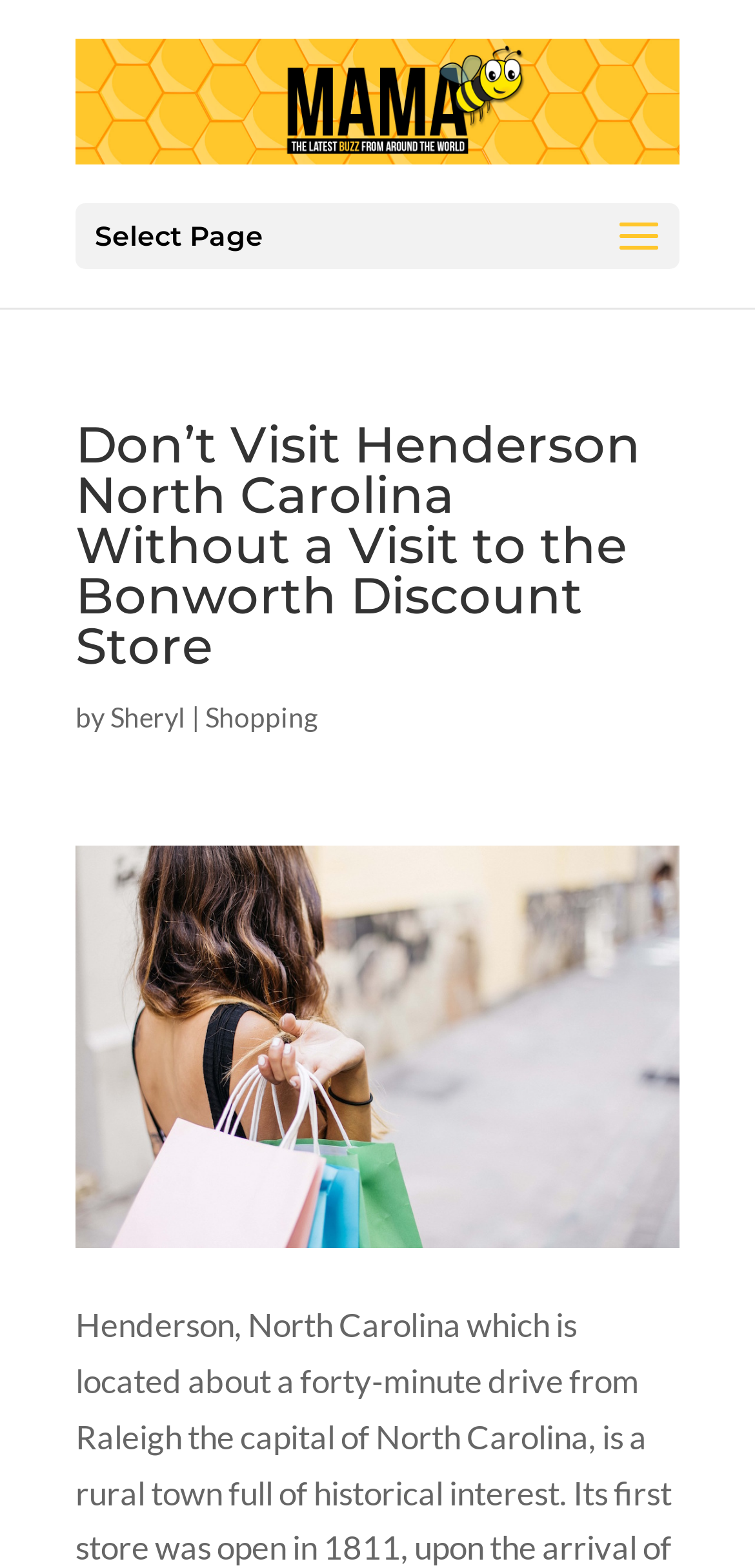What is the logo of the website?
Utilize the image to construct a detailed and well-explained answer.

I found the logo of the website by looking at the top-left corner of the page, where logos are commonly located. The image with the bounding box coordinates [0.1, 0.025, 0.9, 0.105] has the OCR text 'Mama Bee', which suggests that it is the logo of the website.